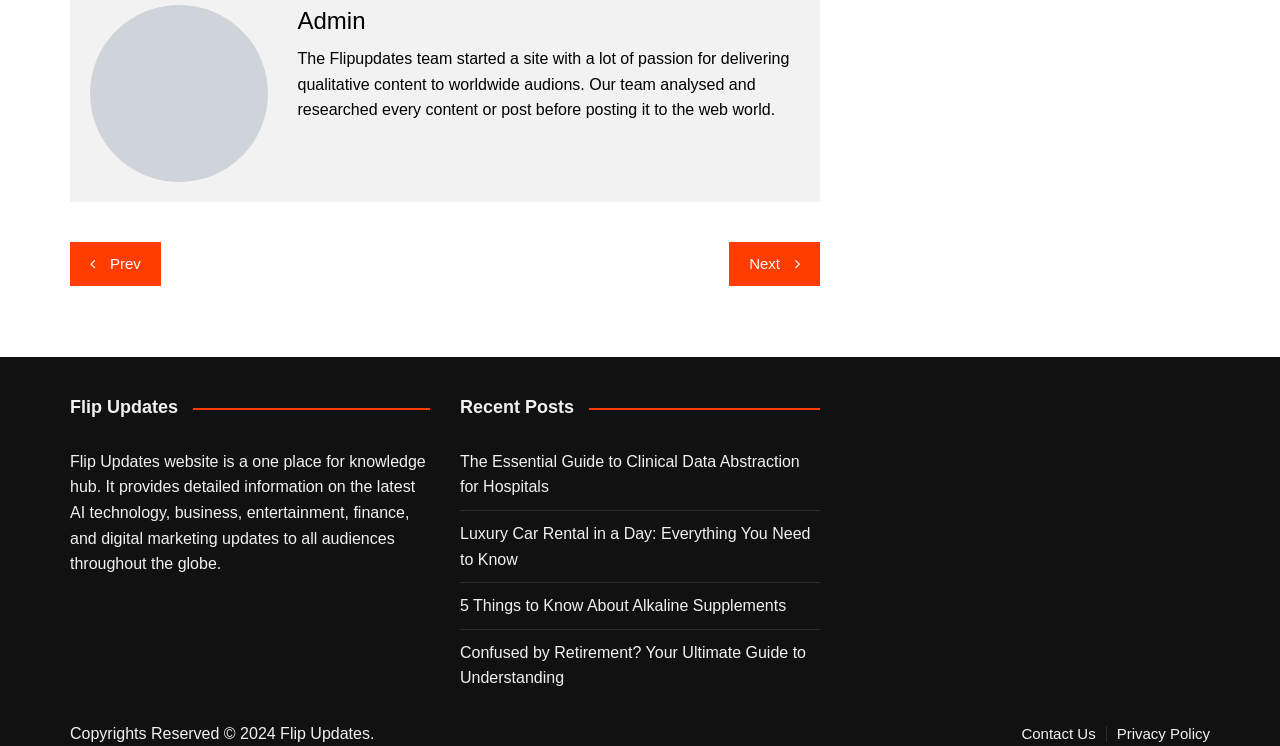What is the purpose of the Flip Updates website?
Use the image to answer the question with a single word or phrase.

Knowledge hub